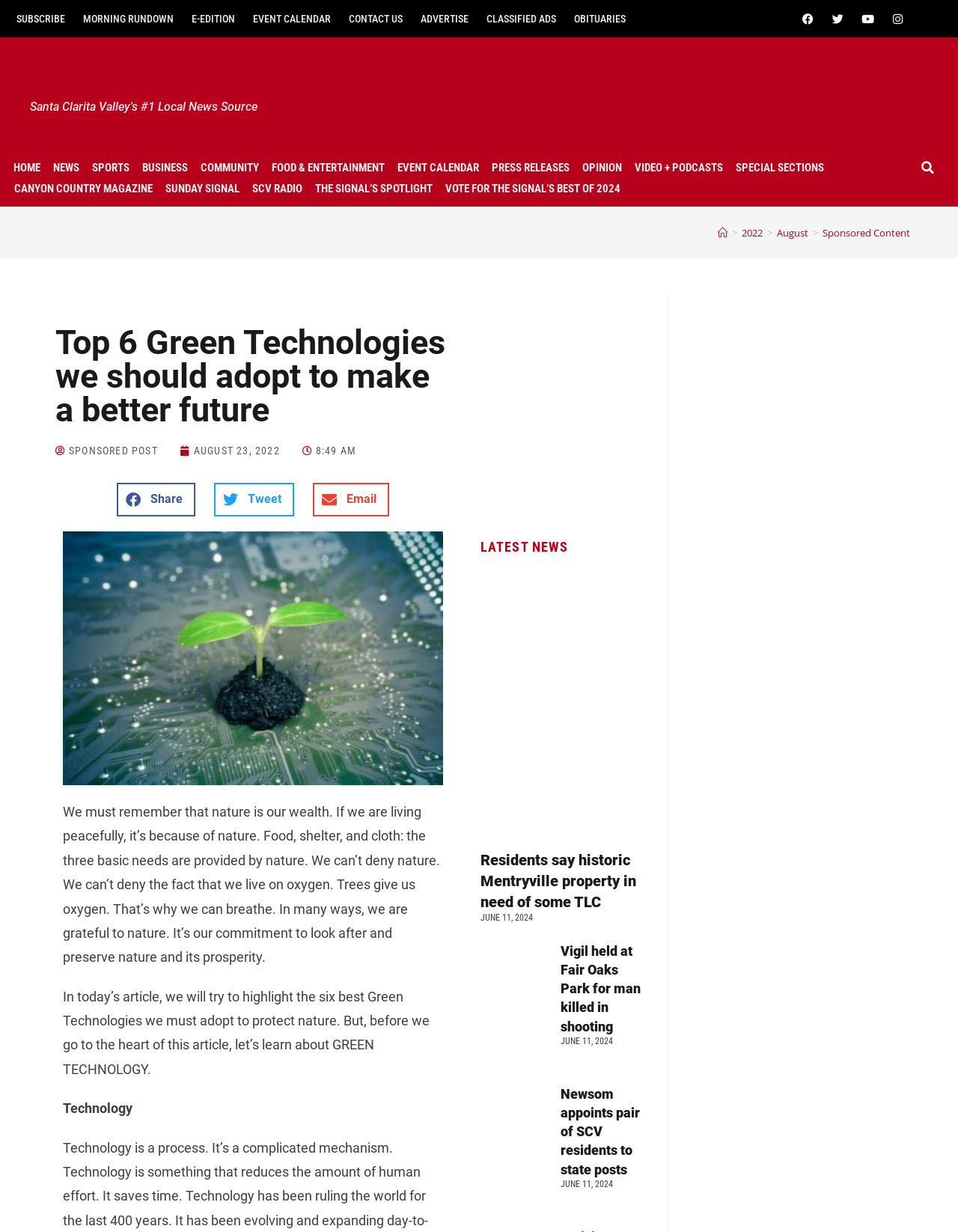What is the category of the article 'Vigil held at Fair Oaks Park for man killed in shooting'
Can you provide a detailed and comprehensive answer to the question?

I found the answer by looking at the article section which has a heading element with the text 'LATEST NEWS' above the article 'Vigil held at Fair Oaks Park for man killed in shooting', indicating that the category of the article is LATEST NEWS.